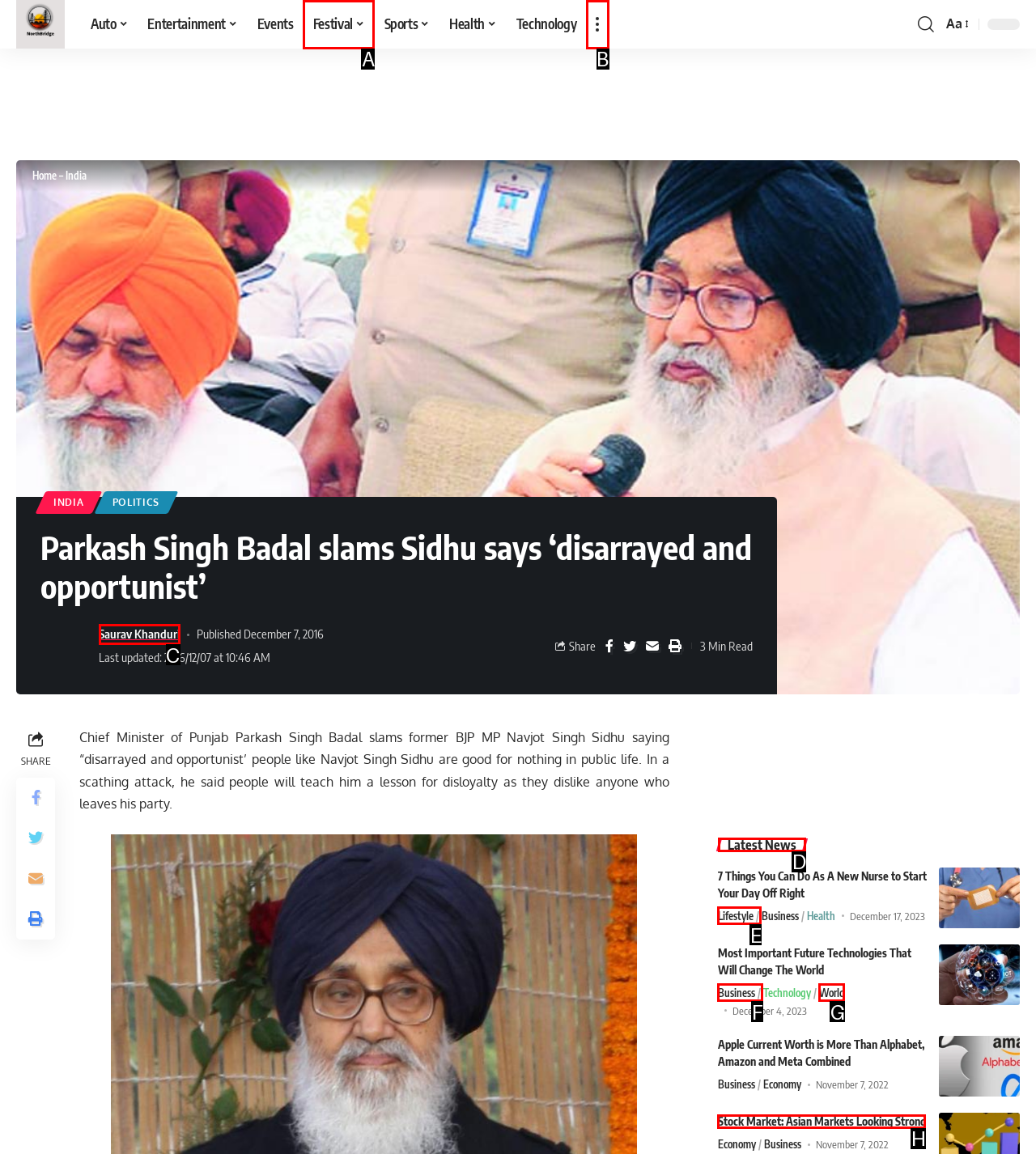Tell me which letter corresponds to the UI element that should be clicked to fulfill this instruction: Click on the 'Latest News' heading
Answer using the letter of the chosen option directly.

D